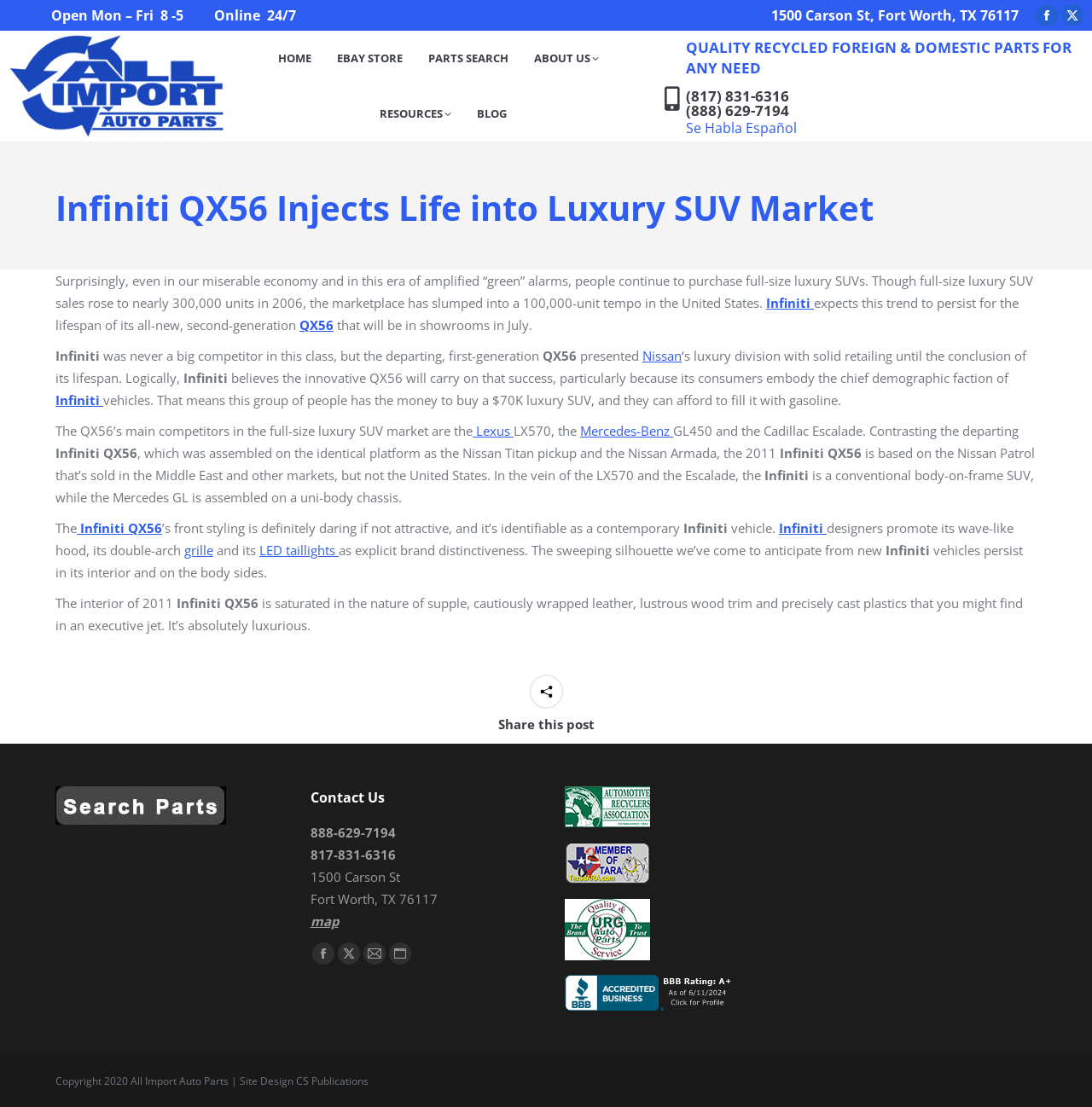Identify the bounding box coordinates for the UI element described as follows: Infiniti QX56. Use the format (top-left x, top-left y, bottom-right x, bottom-right y) and ensure all values are floating point numbers between 0 and 1.

[0.07, 0.469, 0.148, 0.485]